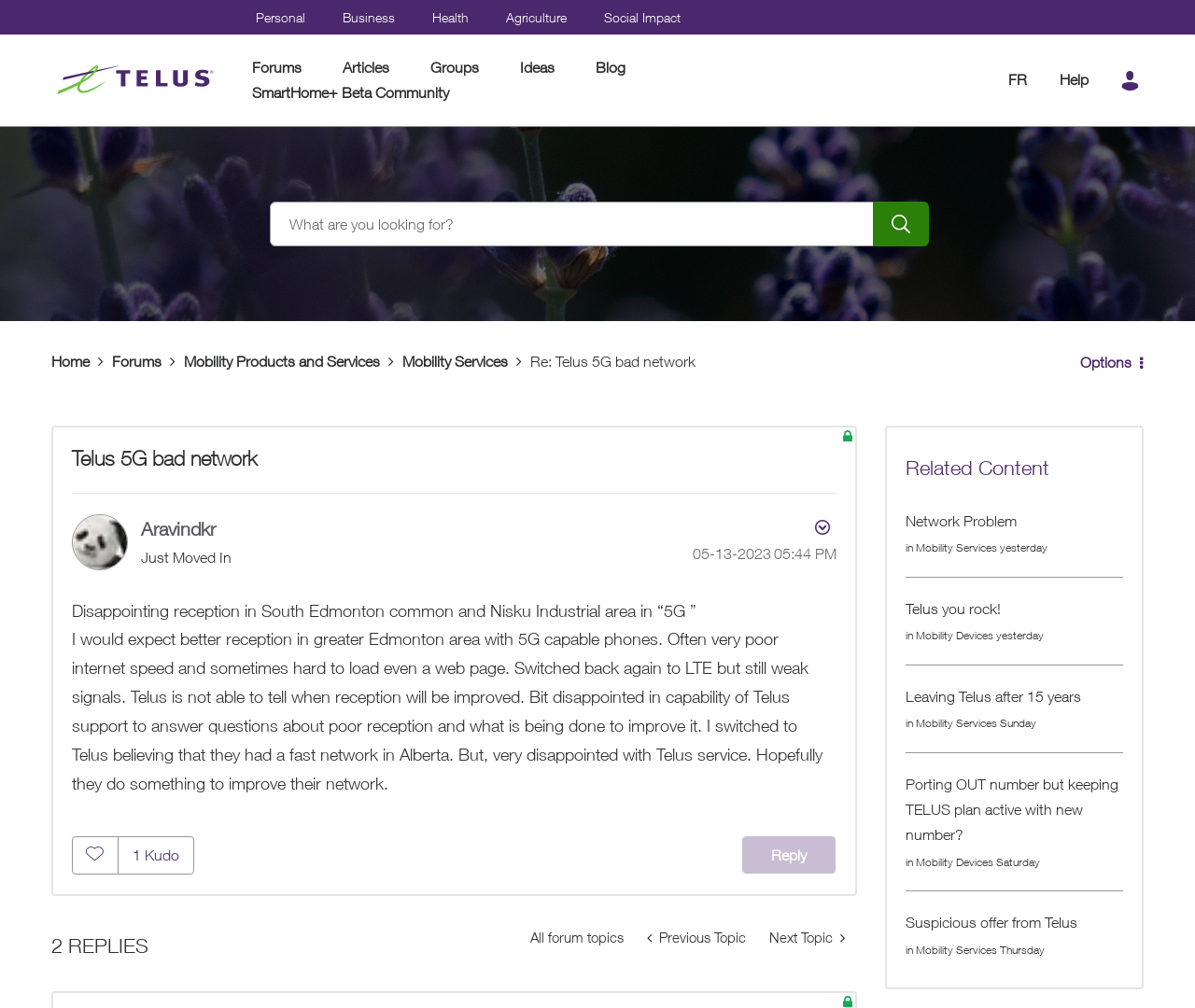From the given element description: "Health", find the bounding box for the UI element. Provide the coordinates as four float numbers between 0 and 1, in the order [left, top, right, bottom].

[0.362, 0.009, 0.392, 0.025]